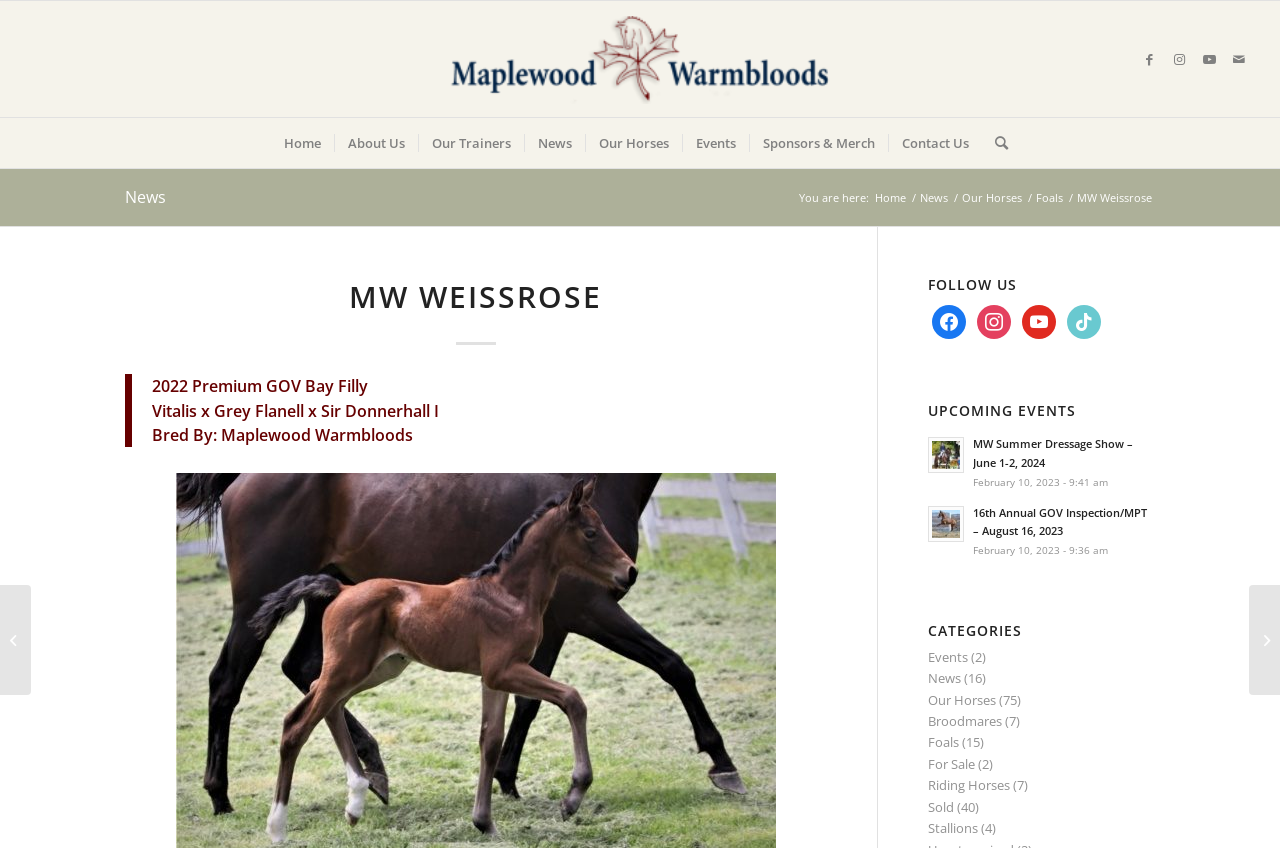How many social media links are there?
Using the information from the image, give a concise answer in one word or a short phrase.

4